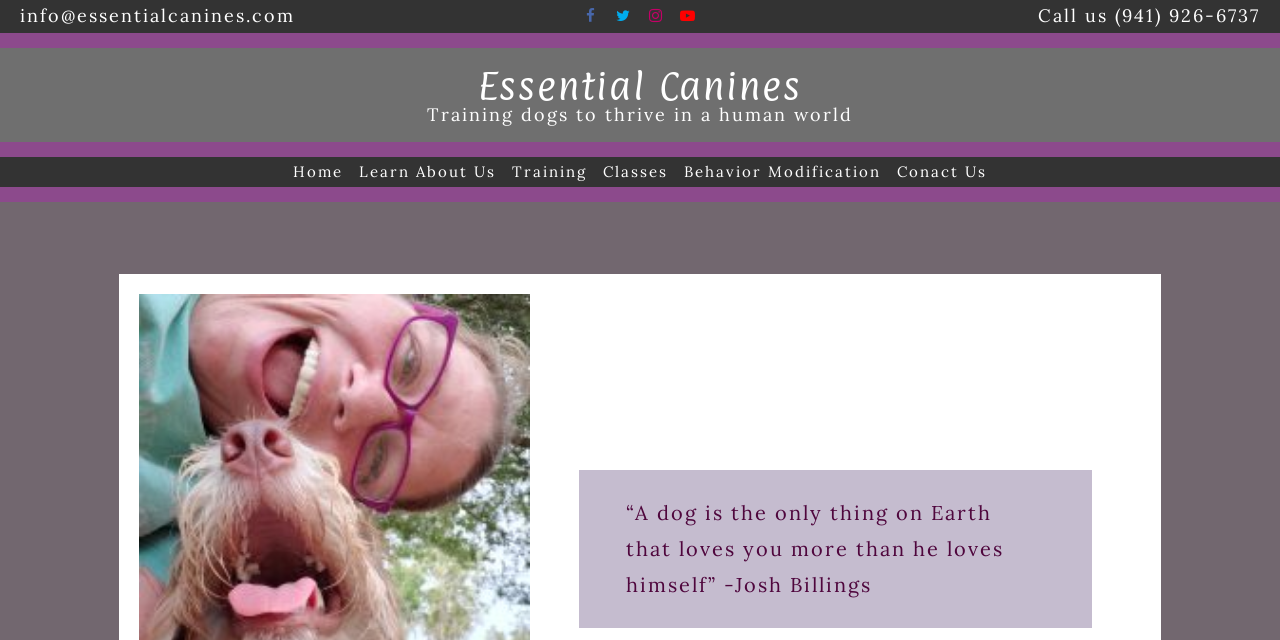Use a single word or phrase to answer this question: 
What is the company name?

Essential Canines